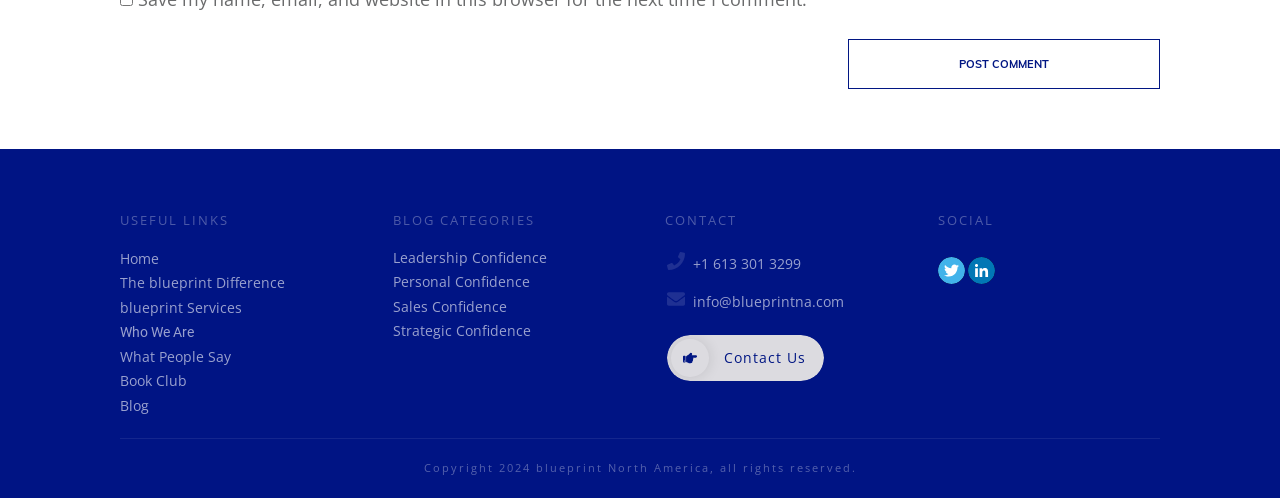Given the description "Sales Confidence", determine the bounding box of the corresponding UI element.

[0.307, 0.594, 0.396, 0.639]